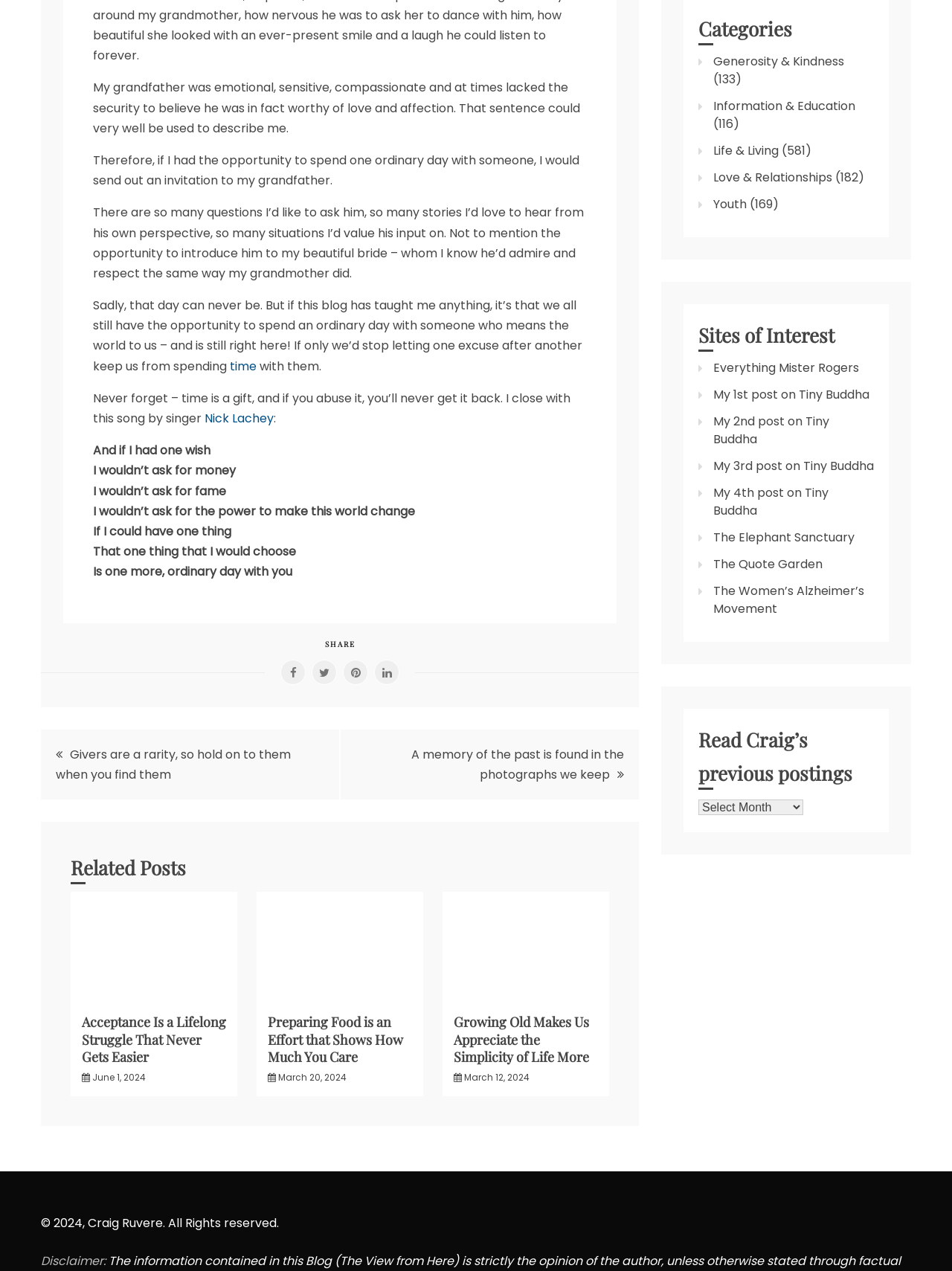What is the opportunity that the author believes we all still have?
Please respond to the question with a detailed and thorough explanation.

The author writes that 'we all still have the opportunity to spend an ordinary day with someone who means the world to us – and is still right here!' This implies that the author believes we all have the chance to spend quality time with loved ones who are still alive.